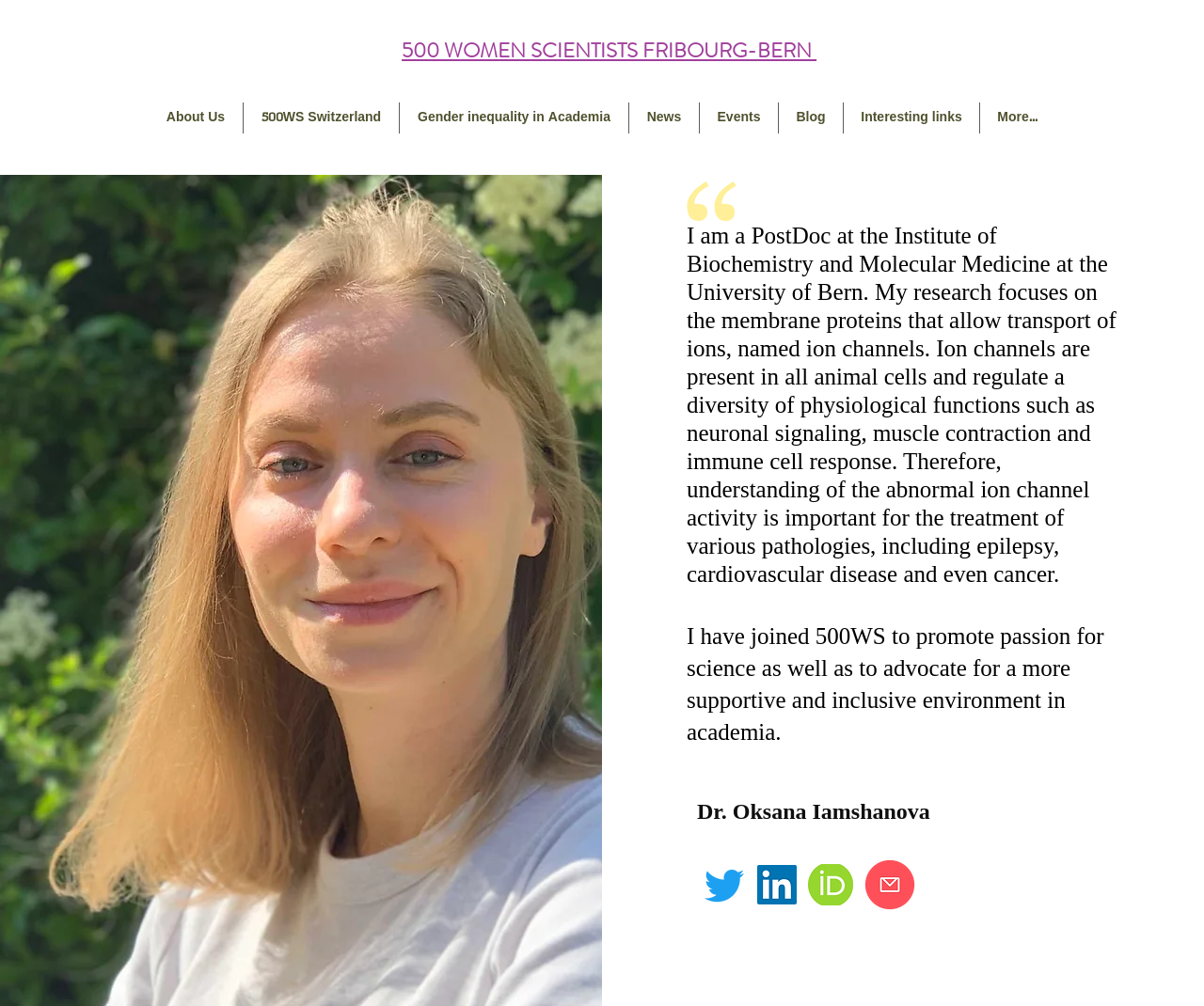Pinpoint the bounding box coordinates of the clickable element needed to complete the instruction: "Read Dr. Oksana Iamshanova's profile". The coordinates should be provided as four float numbers between 0 and 1: [left, top, right, bottom].

[0.579, 0.795, 0.828, 0.818]